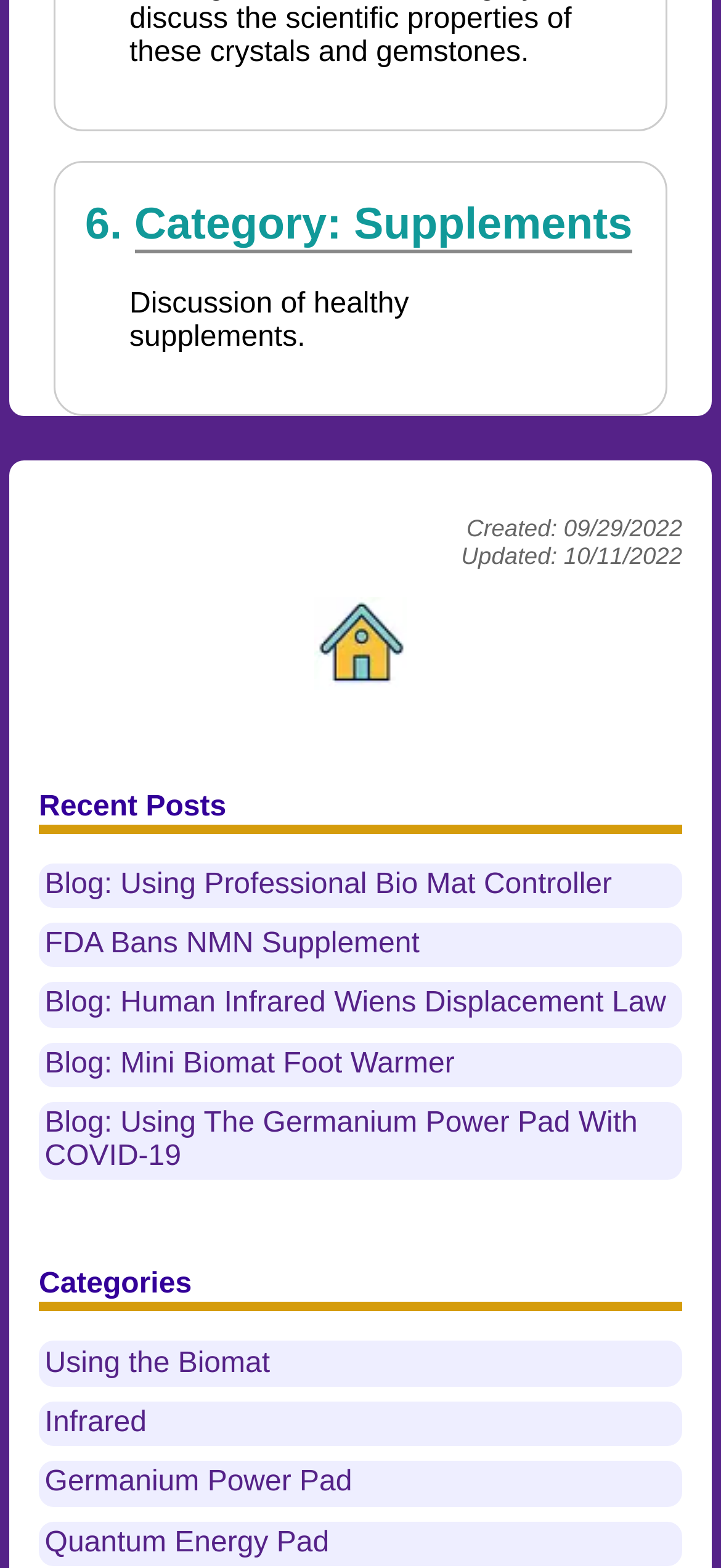What is the name of the website?
Look at the screenshot and give a one-word or phrase answer.

Bio-Mats.com